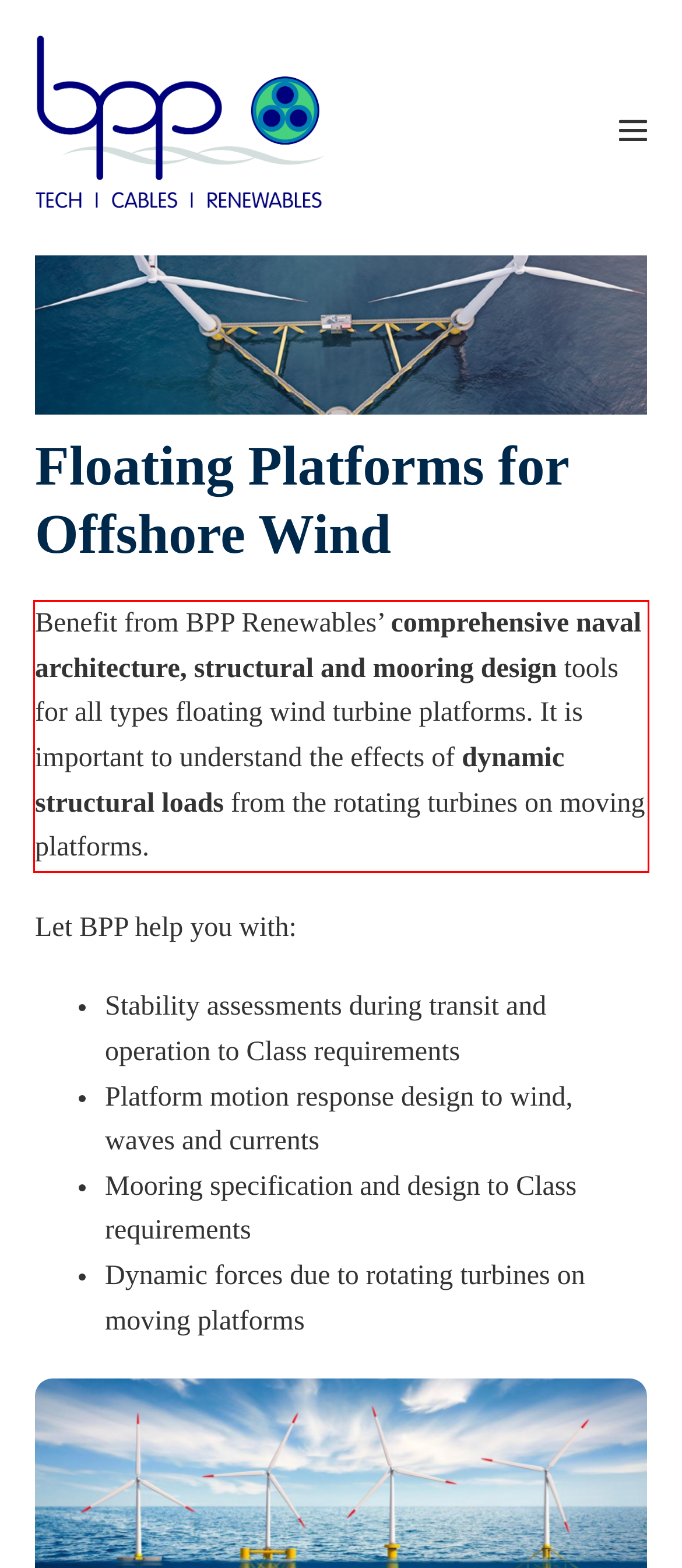You are given a screenshot of a webpage with a UI element highlighted by a red bounding box. Please perform OCR on the text content within this red bounding box.

Benefit from BPP Renewables’ comprehensive naval architecture, structural and mooring design tools for all types floating wind turbine platforms. It is important to understand the effects of dynamic structural loads from the rotating turbines on moving platforms.